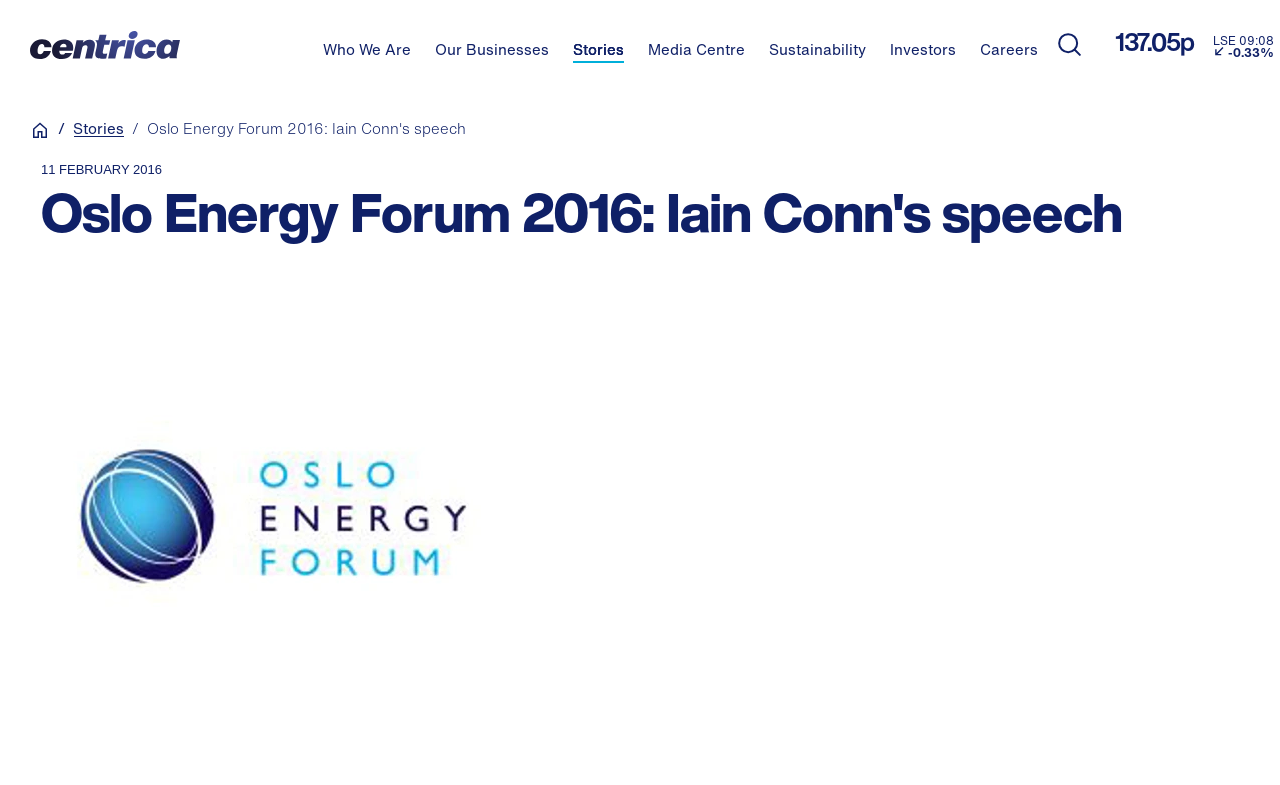Determine the bounding box coordinates for the HTML element mentioned in the following description: "Search". The coordinates should be a list of four floats ranging from 0 to 1, represented as [left, top, right, bottom].

[0.82, 0.025, 0.851, 0.09]